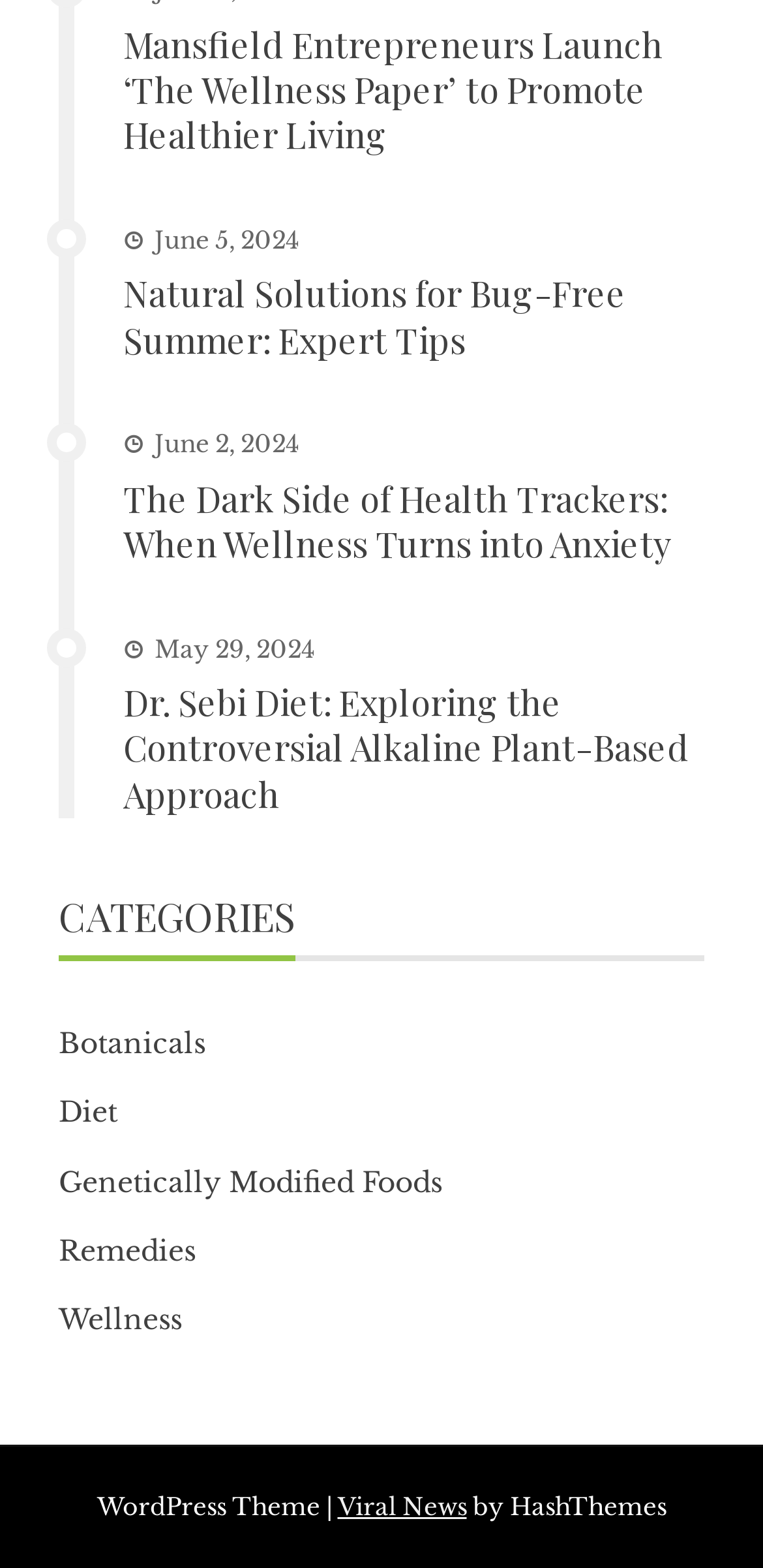What categories are listed on the webpage?
Offer a detailed and exhaustive answer to the question.

I found the categories listed on the webpage by looking at the complementary element, which has a heading child with the text 'CATEGORIES'. Below this heading, there are five link elements with the texts 'Botanicals', 'Diet', 'Genetically Modified Foods', 'Remedies', and 'Wellness', which are the categories listed on the webpage.